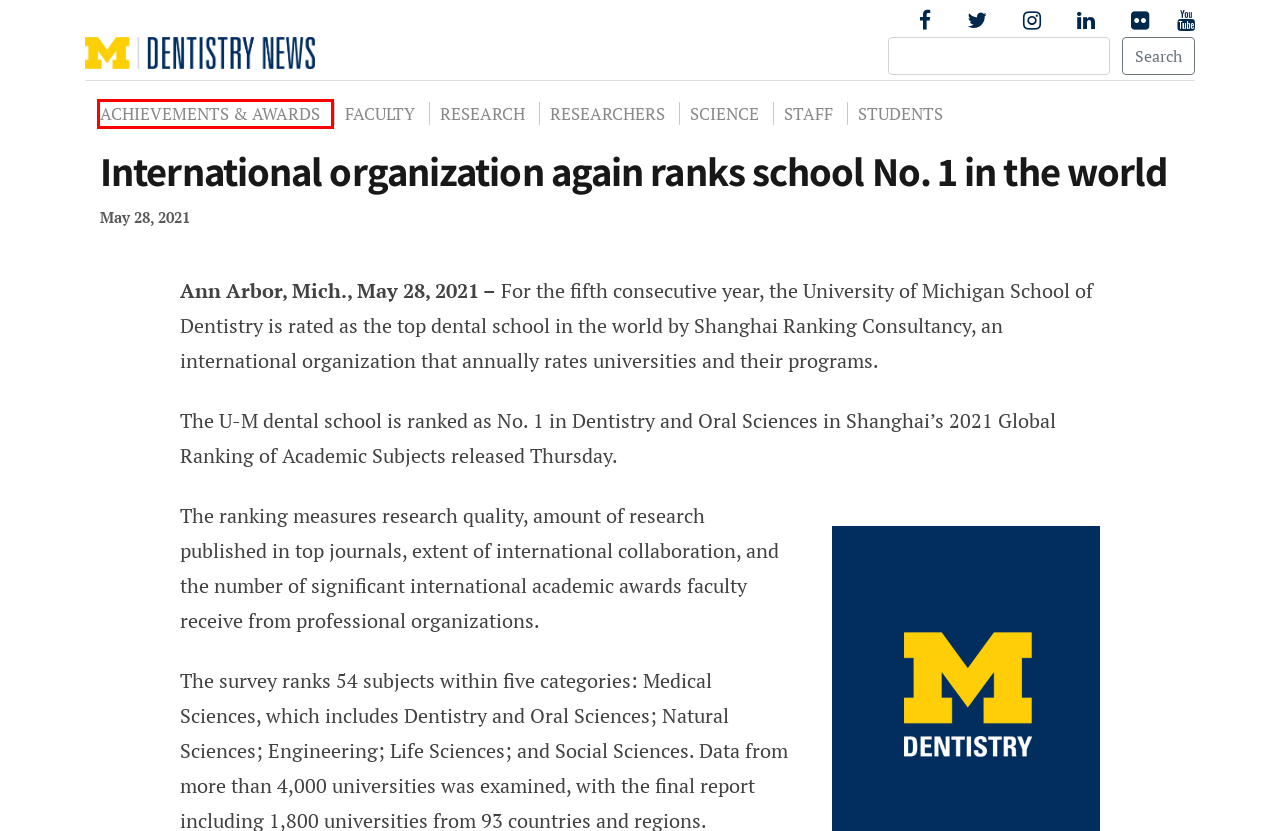Given a screenshot of a webpage featuring a red bounding box, identify the best matching webpage description for the new page after the element within the red box is clicked. Here are the options:
A. Students - U-M Dentistry News
B. Achievements & Awards - U-M Dentistry News
C. U-M Dentistry News - News & Publications
D. Faculty - U-M Dentistry News
E. Research - U-M Dentistry News
F. Science - U-M Dentistry News
G. Researchers - U-M Dentistry News
H. Staff - U-M Dentistry News

B